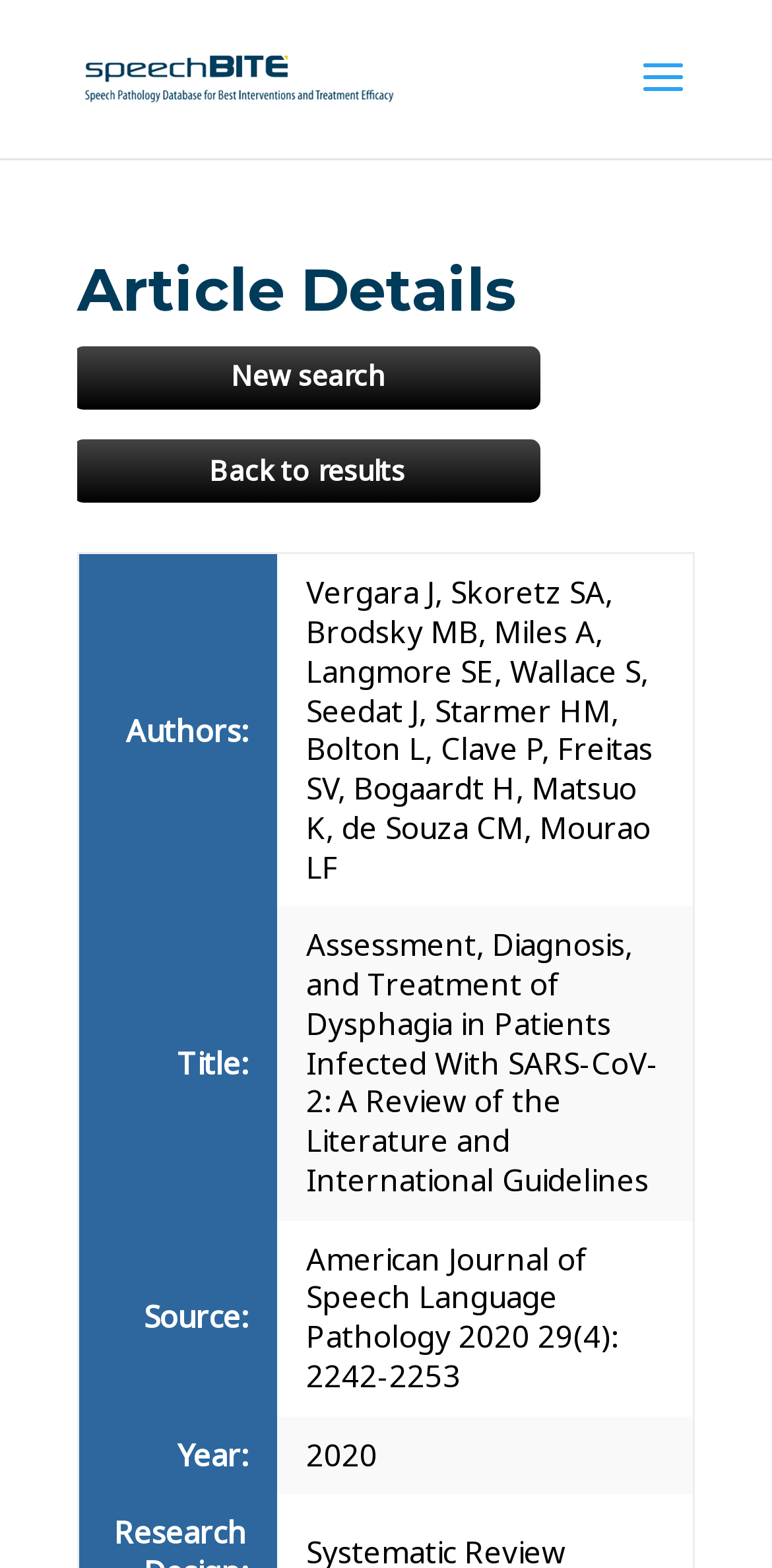Offer a meticulous caption that includes all visible features of the webpage.

The webpage appears to be a scholarly article page, with a focus on a specific research paper. At the top, there is a logo and a link to "speechBITE" on the left side, accompanied by a small image. 

Below the logo, there is a heading titled "Article Details". Under this heading, there are three rows of information, each containing a row header and a grid cell. The first row displays the authors of the article, with a long list of names. The second row shows the title of the article, which is "Assessment, Diagnosis, and Treatment of Dysphagia in Patients Infected With SARS-CoV-2: A Review of the Literature and International Guidelines". The third row displays the source of the article, which is the "American Journal of Speech Language Pathology 2020 29(4): 2242-2253". 

On the top right side, there are two links: "New search" and "Back to results". These links are positioned above the article details section.